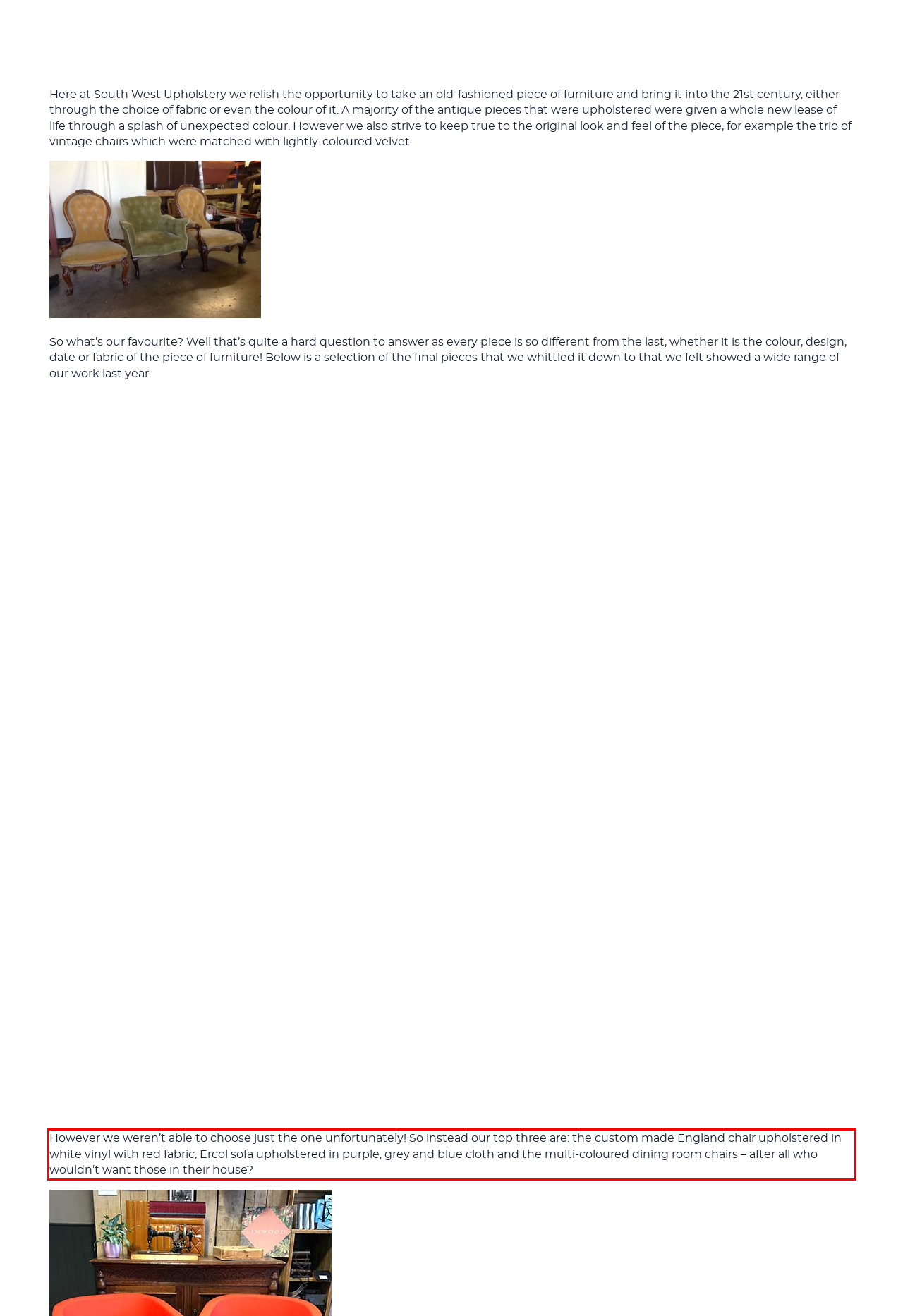Identify and extract the text within the red rectangle in the screenshot of the webpage.

However we weren’t able to choose just the one unfortunately! So instead our top three are: the custom made England chair upholstered in white vinyl with red fabric, Ercol sofa upholstered in purple, grey and blue cloth and the multi-coloured dining room chairs – after all who wouldn’t want those in their house?